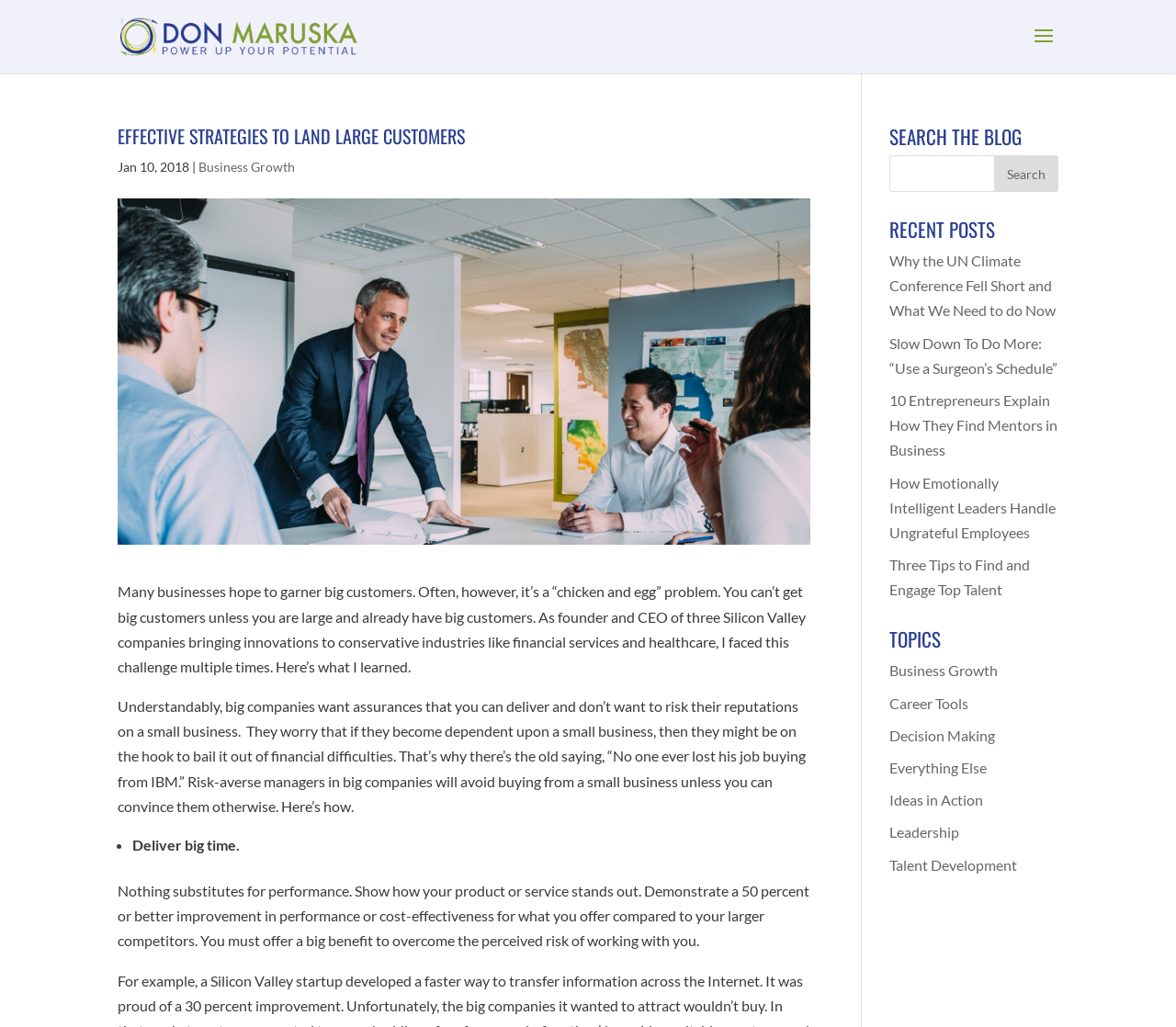Provide the bounding box coordinates of the HTML element described as: "Business Growth". The bounding box coordinates should be four float numbers between 0 and 1, i.e., [left, top, right, bottom].

[0.756, 0.644, 0.849, 0.661]